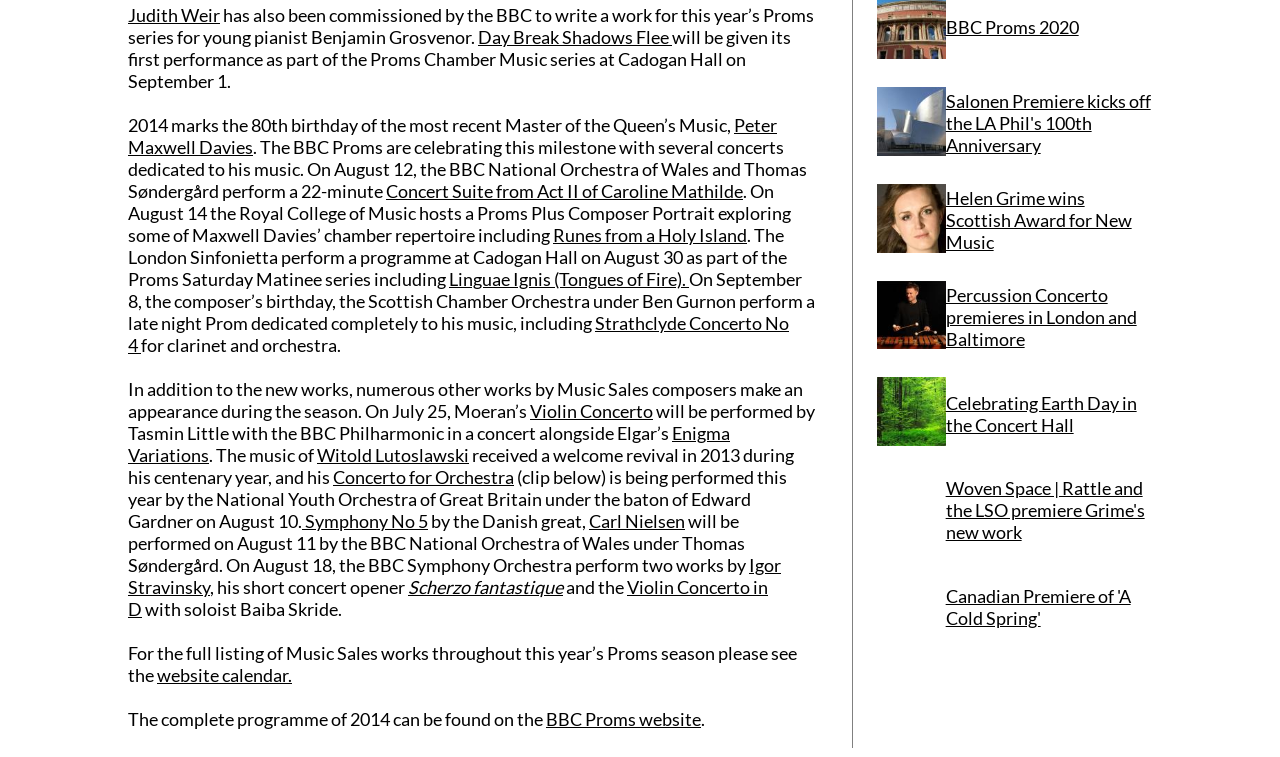Provide a short answer to the following question with just one word or phrase: What is the name of the orchestra performing on August 10?

National Youth Orchestra of Great Britain